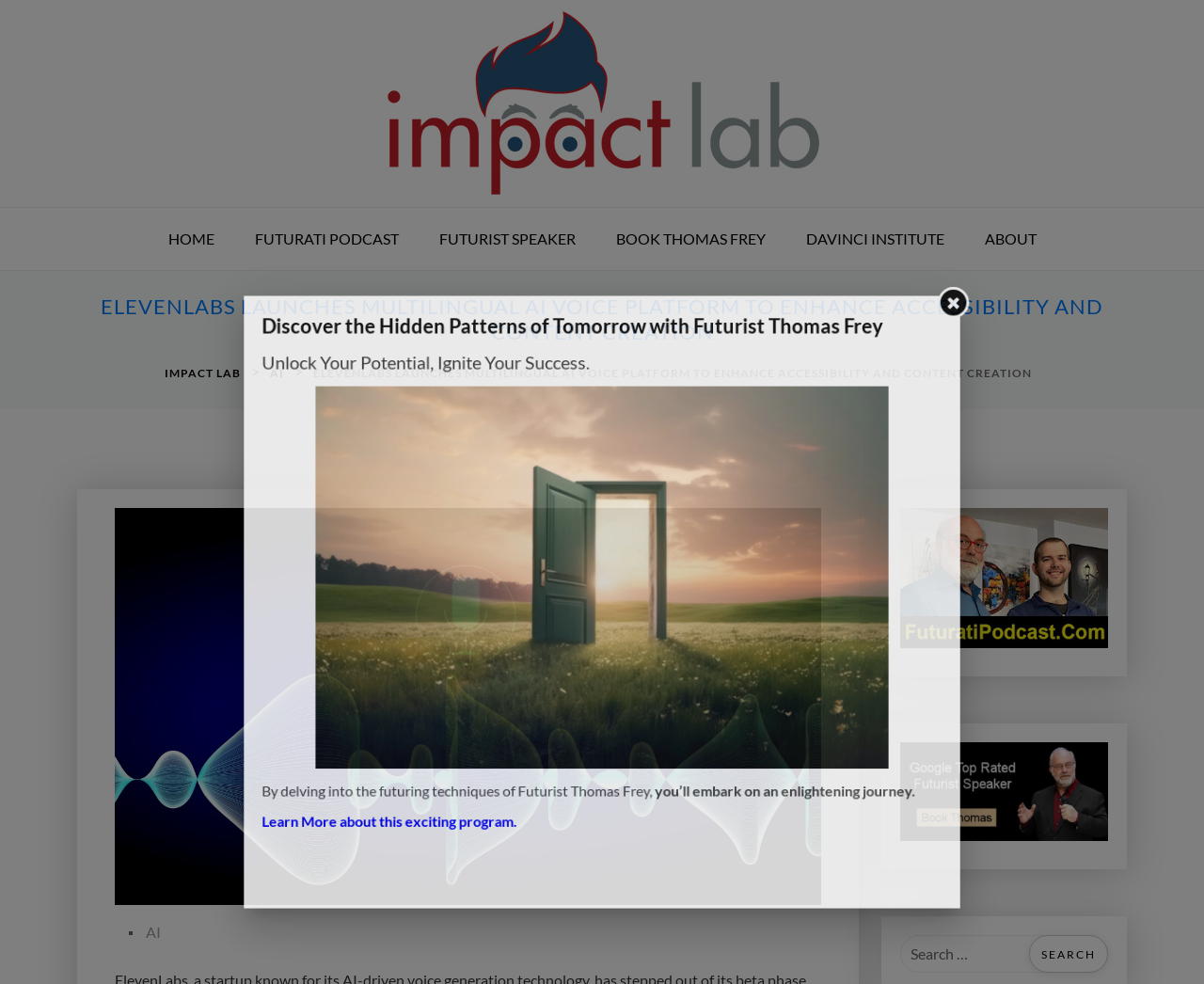Identify the bounding box coordinates for the element you need to click to achieve the following task: "Go to the HOME page". Provide the bounding box coordinates as four float numbers between 0 and 1, in the form [left, top, right, bottom].

[0.124, 0.211, 0.193, 0.274]